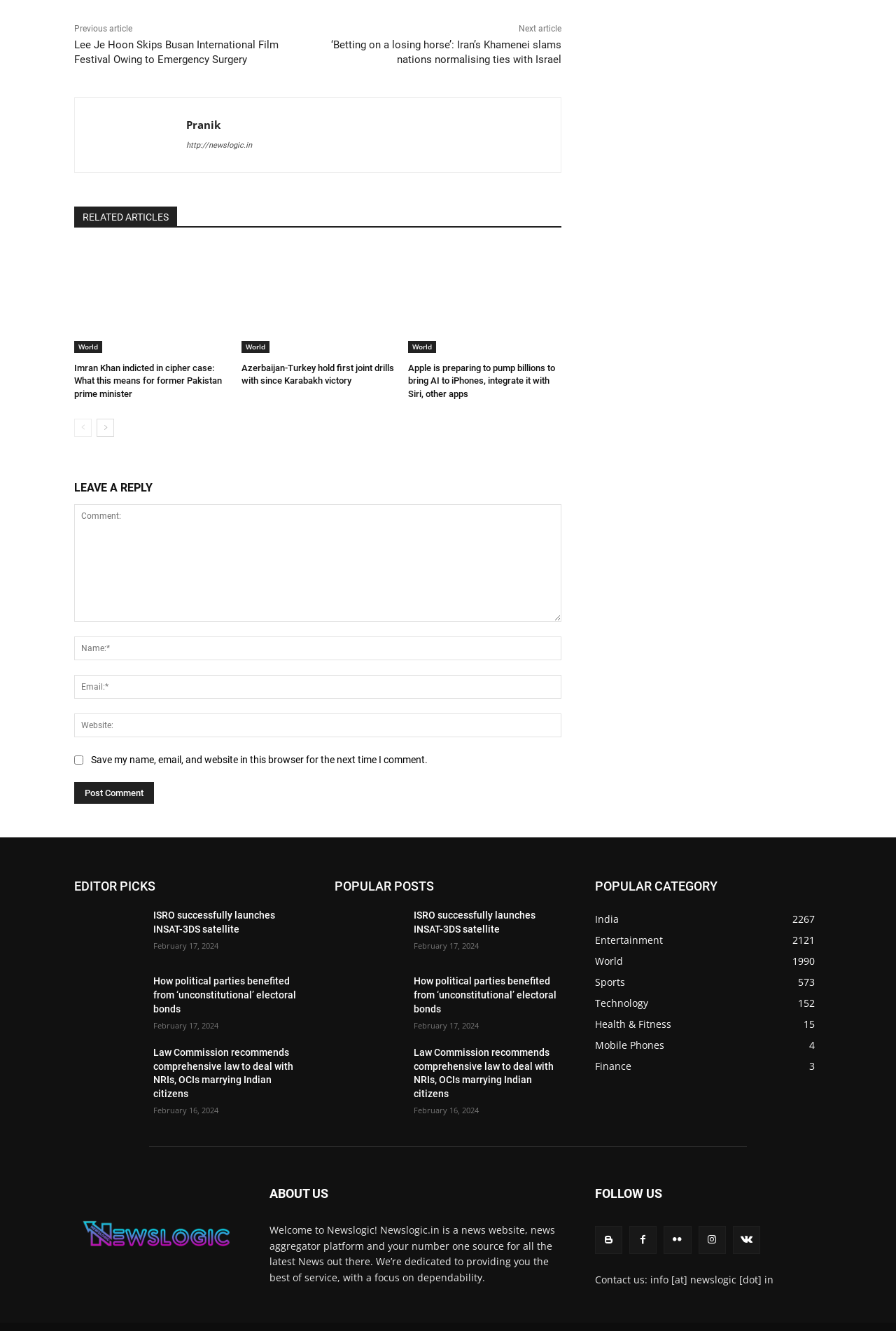Can you find the bounding box coordinates for the element to click on to achieve the instruction: "Click on the 'Previous article' link"?

[0.083, 0.018, 0.148, 0.025]